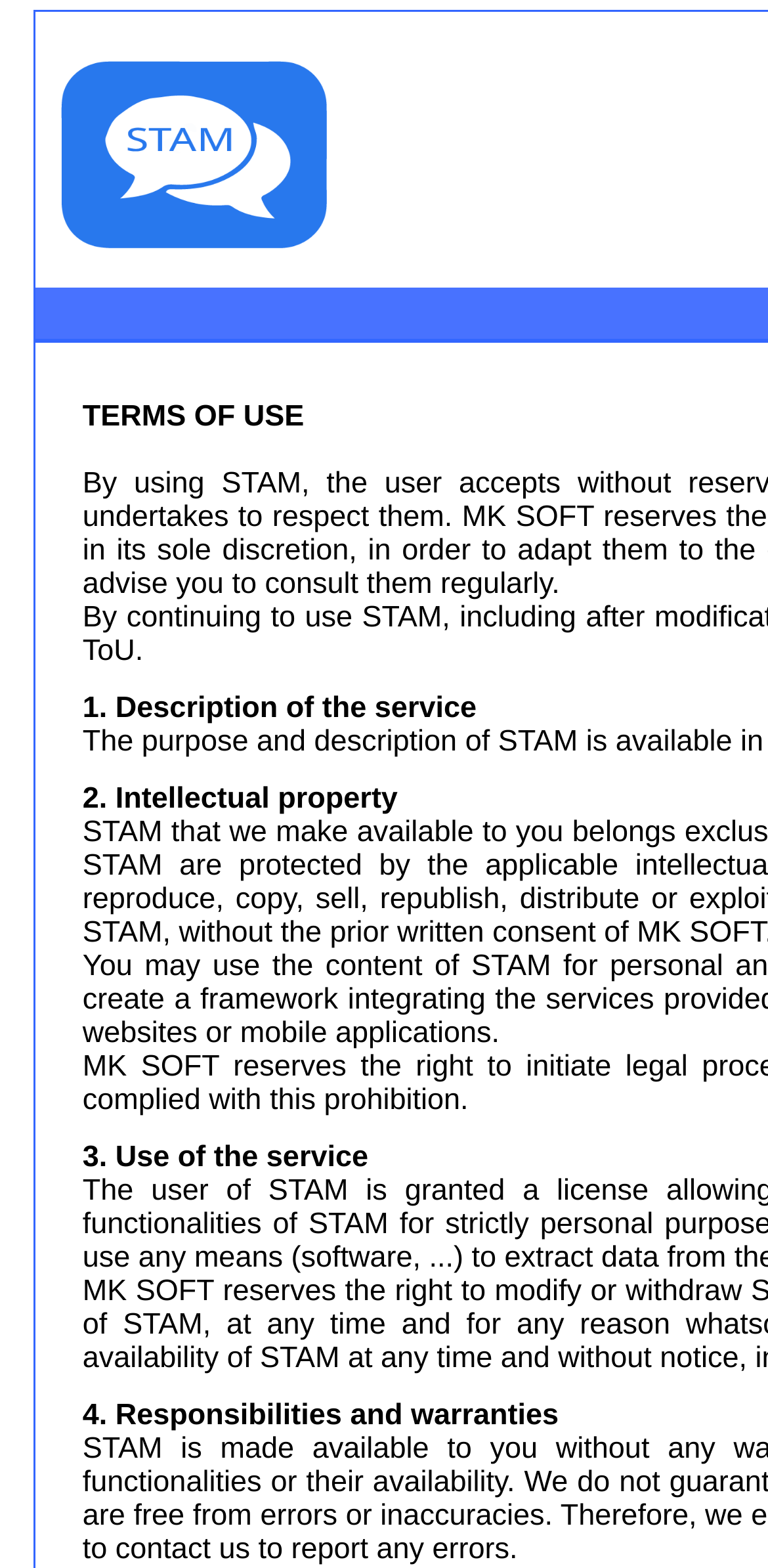Determine the bounding box for the UI element described here: "MK SOFT".

[0.829, 0.584, 0.996, 0.606]